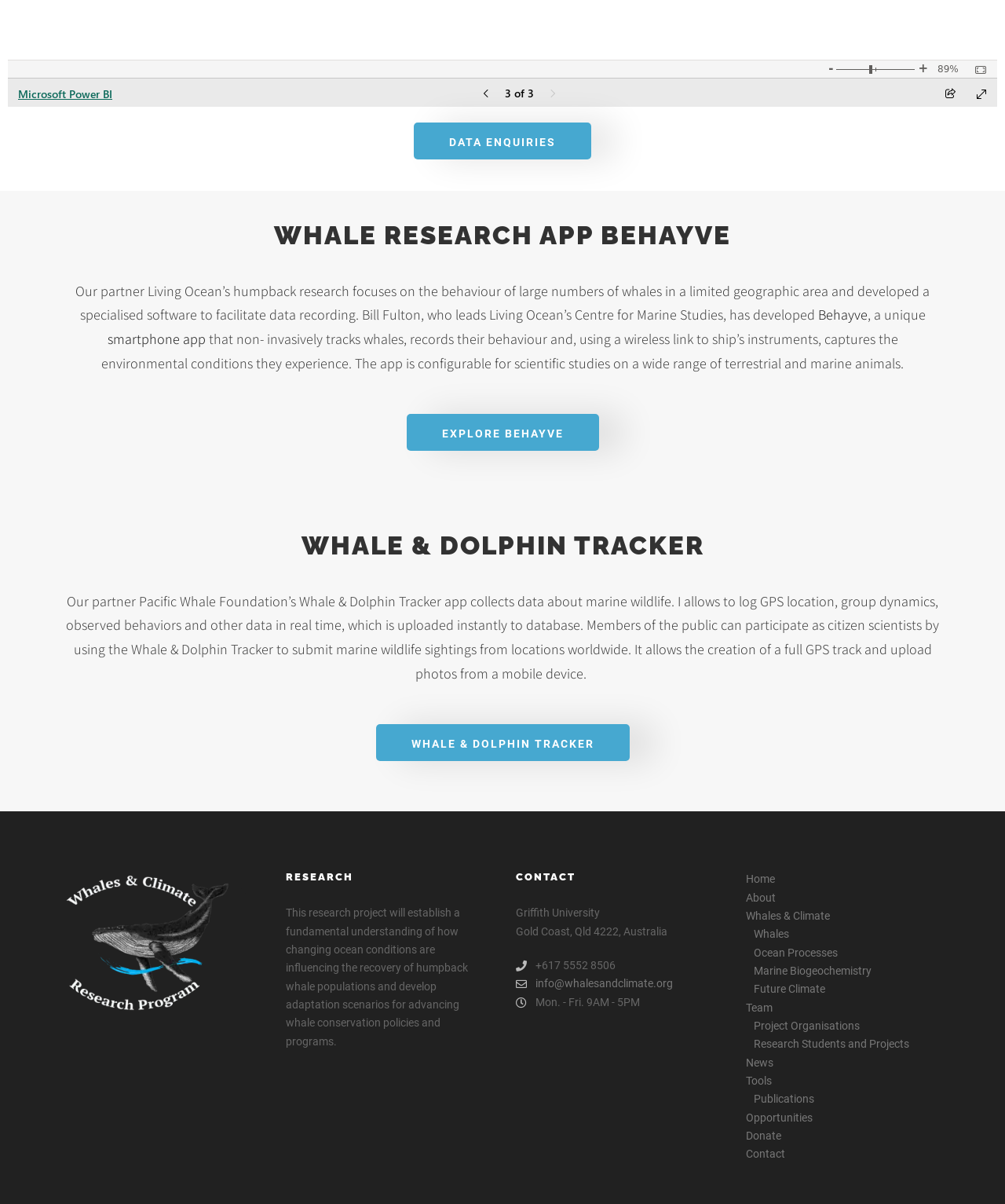What is the contact phone number?
Can you provide a detailed and comprehensive answer to the question?

The contact phone number is provided at the bottom of the webpage, under the 'CONTACT' section, as '+617 5552 8506'.